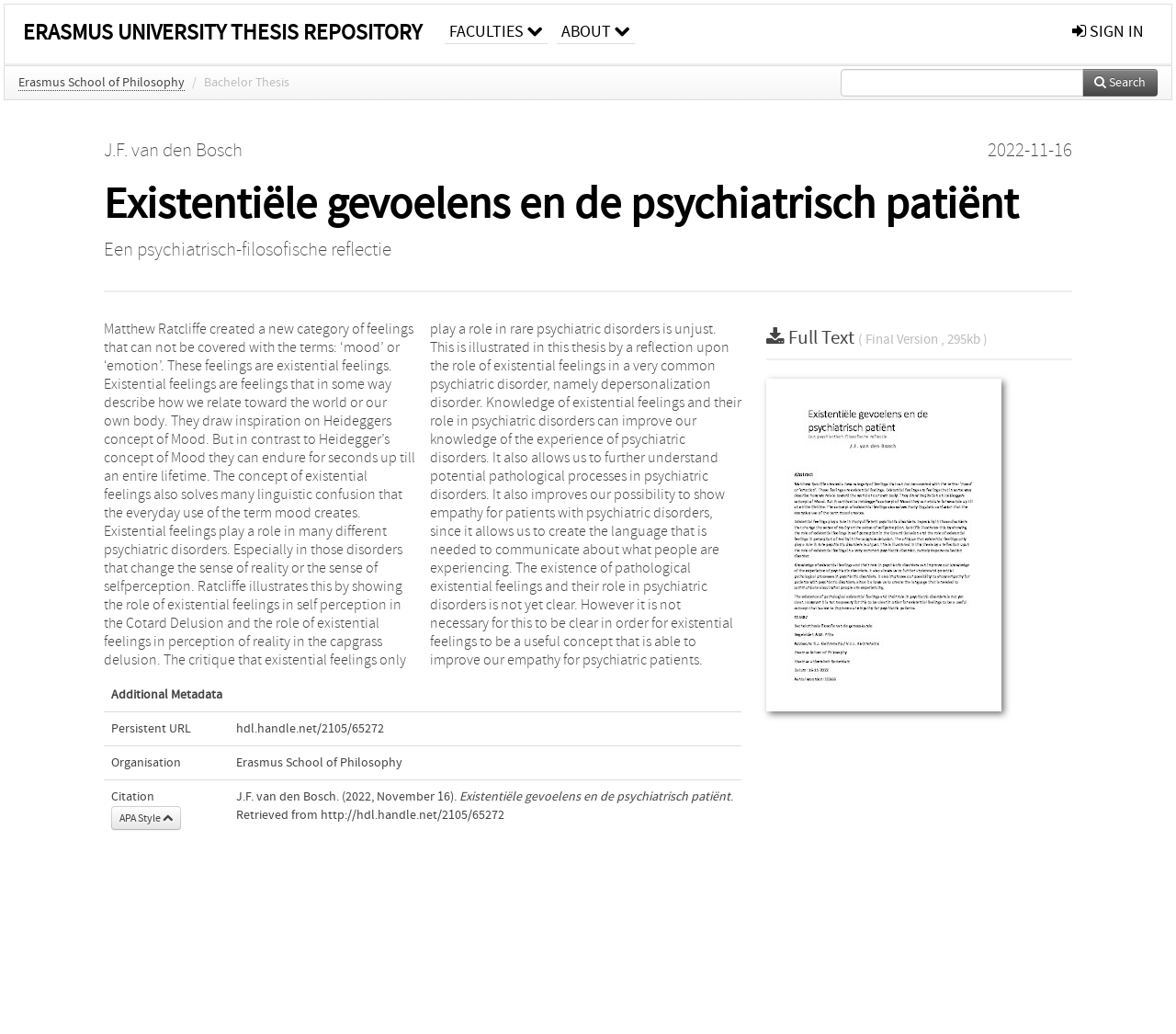What is the name of the university?
Use the information from the screenshot to give a comprehensive response to the question.

I found the answer by looking at the top-left corner of the webpage, where it says 'Erasmus University Thesis Repository'. This suggests that the university is Erasmus University.